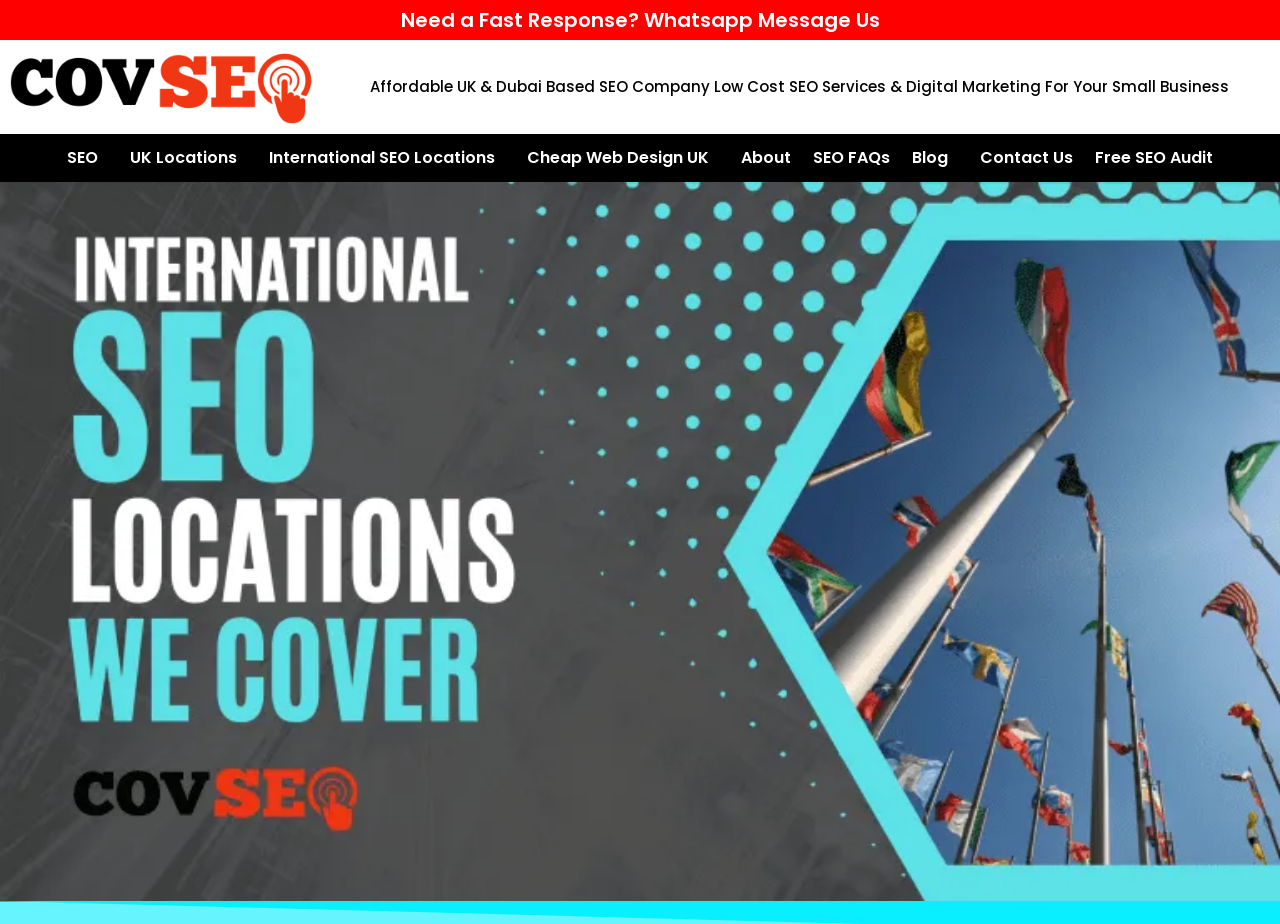Please specify the bounding box coordinates of the region to click in order to perform the following instruction: "Click on 'About Us'".

None